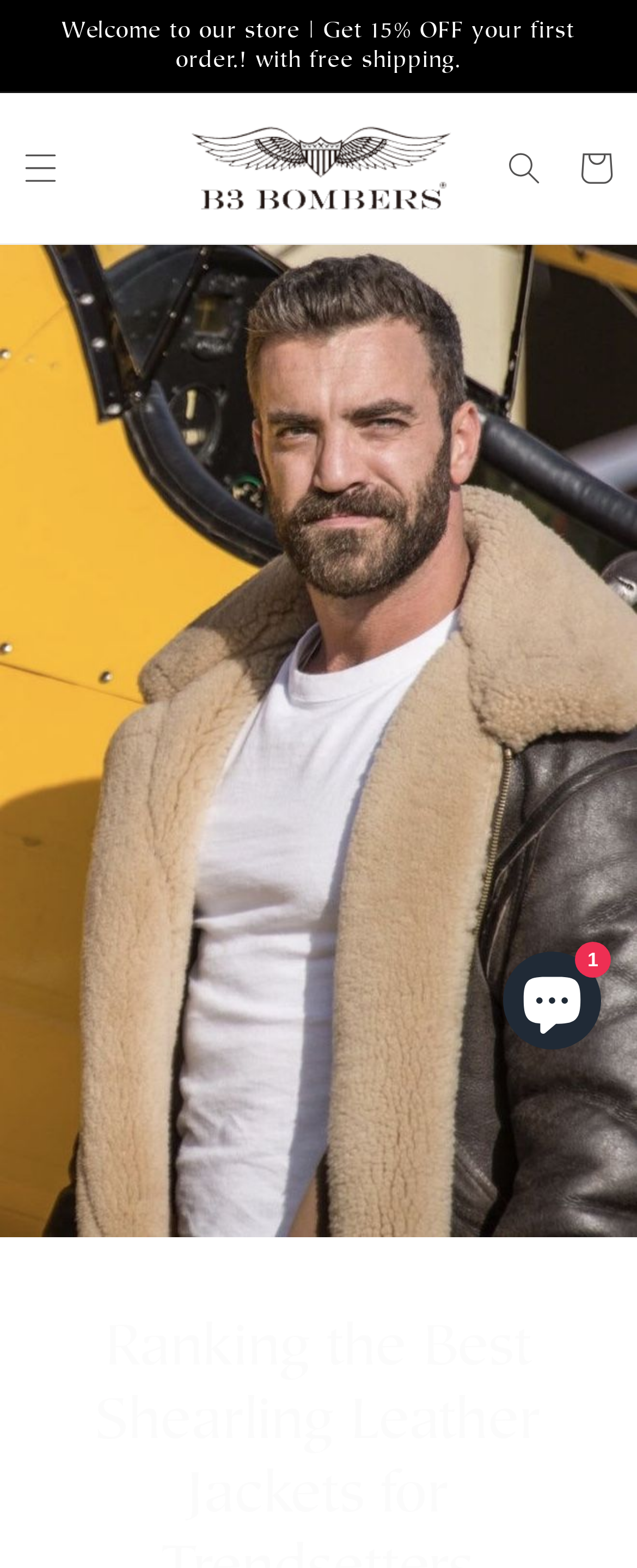What is the discount for first-time orders?
Please describe in detail the information shown in the image to answer the question.

The announcement region at the top of the webpage states 'Welcome to our store | Get 15% OFF your first order.! with free shipping.' This indicates that first-time orders receive a 15% discount.